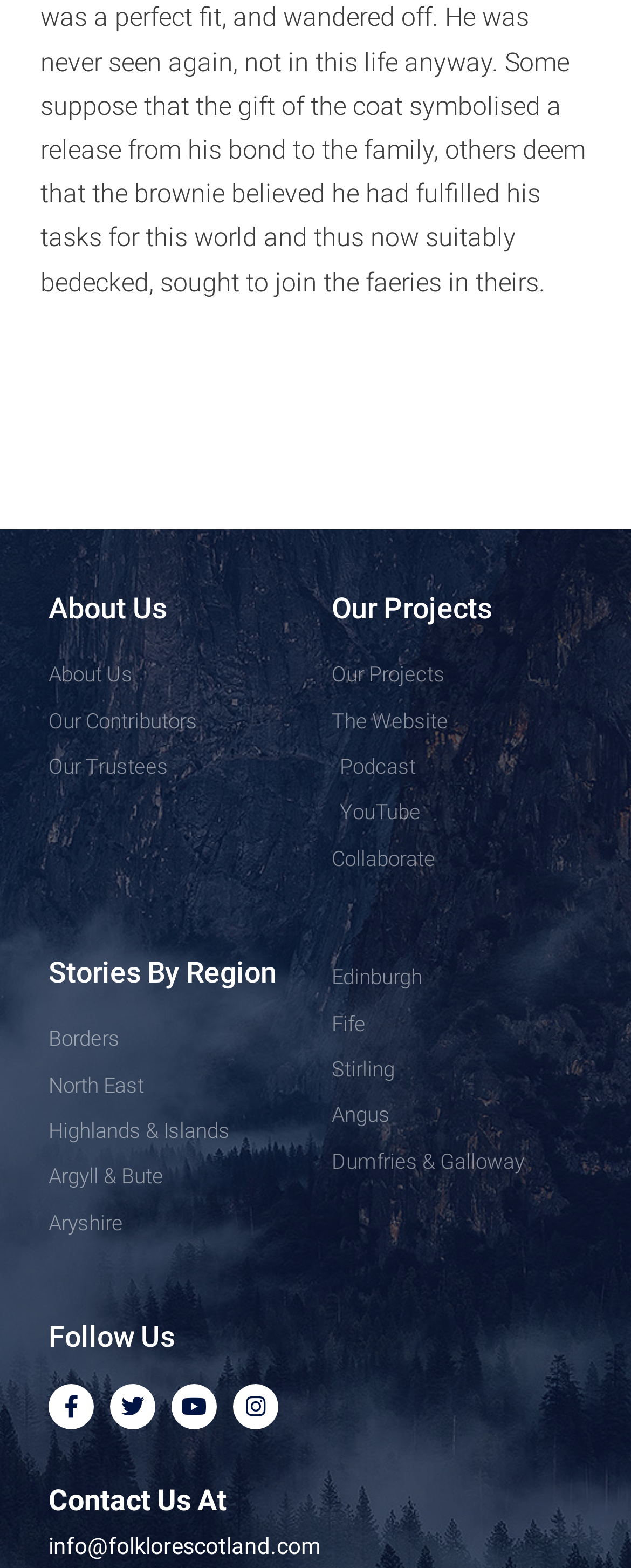Please predict the bounding box coordinates (top-left x, top-left y, bottom-right x, bottom-right y) for the UI element in the screenshot that fits the description: Our Trustees

[0.077, 0.477, 0.474, 0.501]